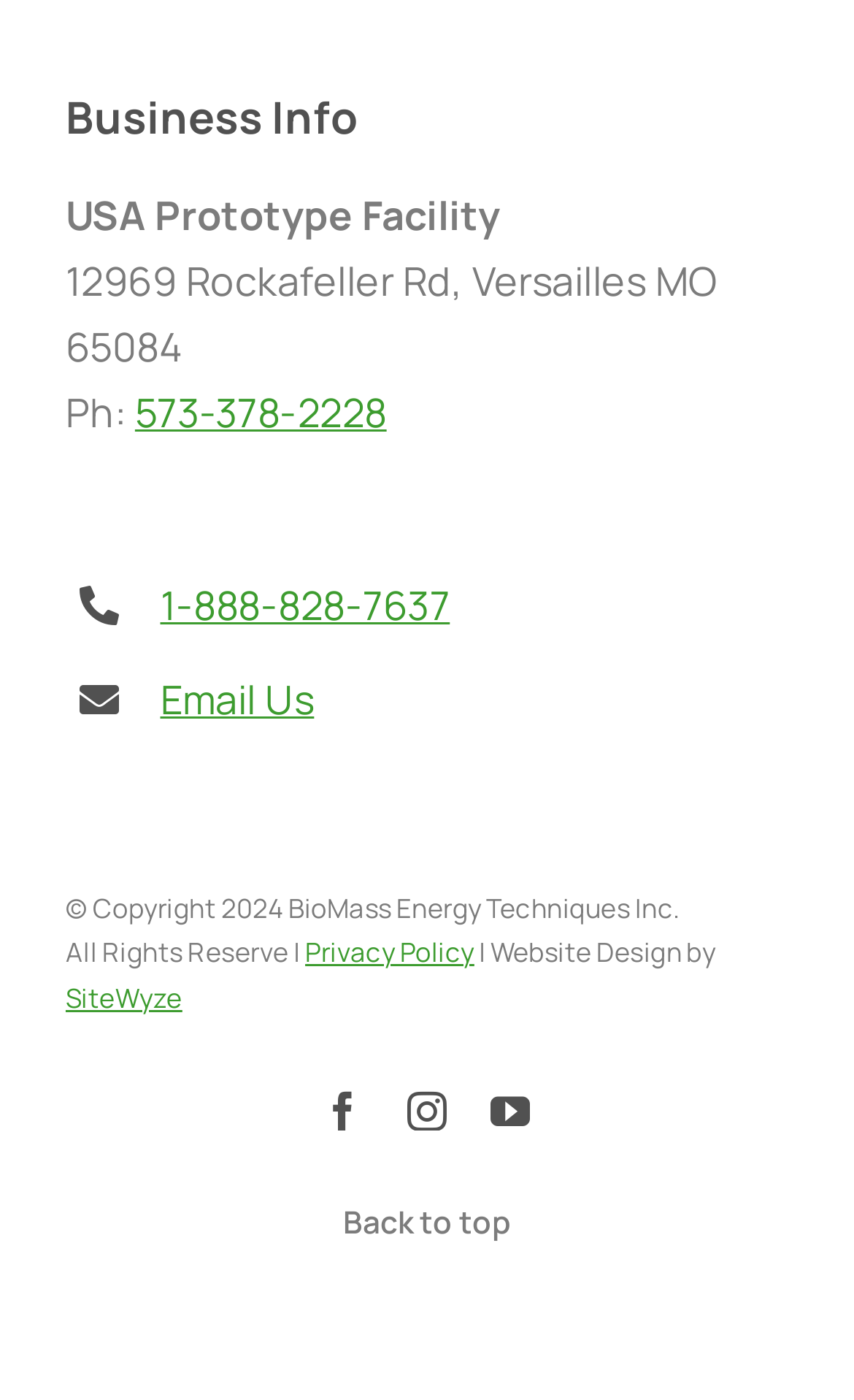Determine the coordinates of the bounding box that should be clicked to complete the instruction: "Send an email". The coordinates should be represented by four float numbers between 0 and 1: [left, top, right, bottom].

[0.188, 0.481, 0.368, 0.518]